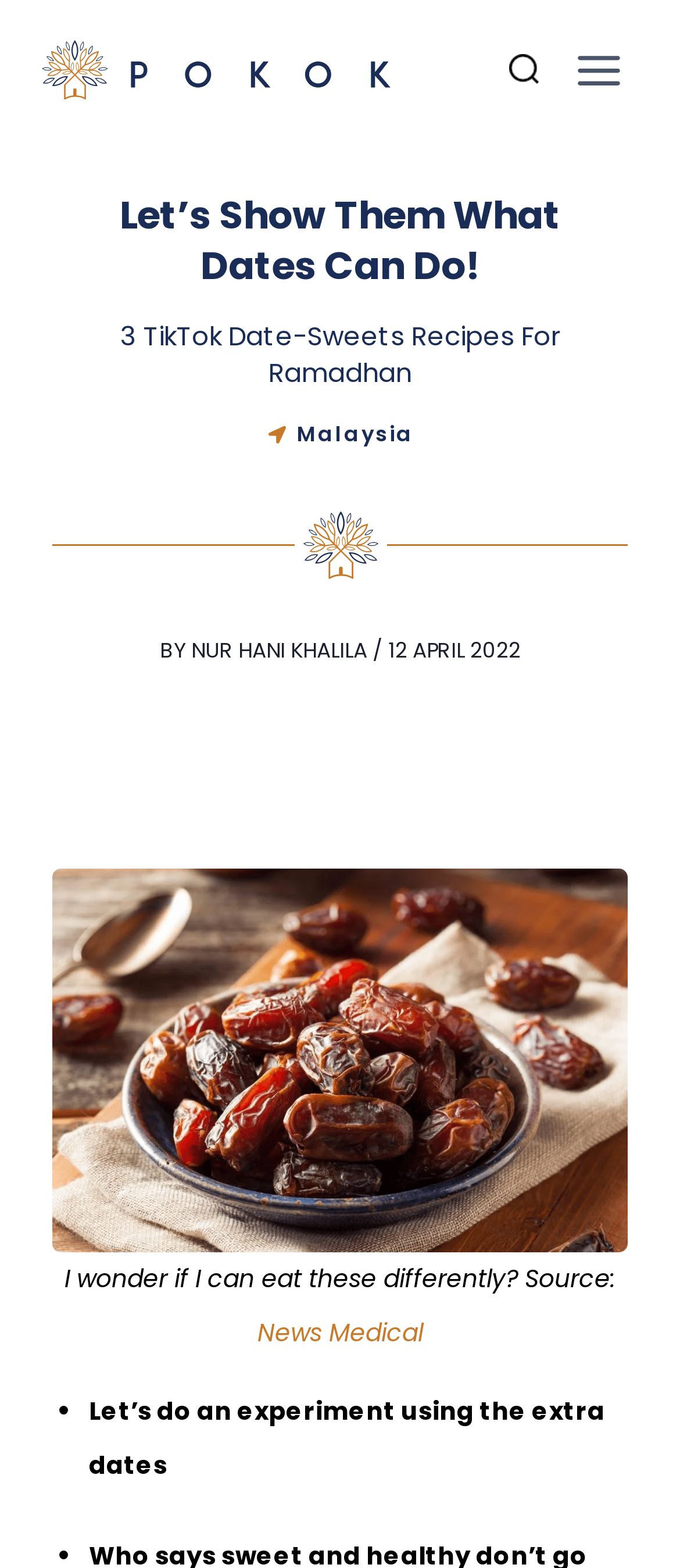Construct a comprehensive caption that outlines the webpage's structure and content.

The webpage appears to be a blog post or article about dates, specifically in the context of Ramadan. At the top left of the page, there is a logo and link to "POKOK.ASIA", accompanied by a small image. To the right of this, there is a search link with a corresponding image. A button to open a menu is located at the top right corner of the page.

The main content of the page is divided into sections, with headings that stand out visually. The first heading, "Let’s Show Them What Dates Can Do!", is prominent and centered near the top of the page. Below this, there is a second heading, "3 TikTok Date-Sweets Recipes For Ramadhan", which is also centered.

To the right of the headings, there is a section with a static text "Malaysia" and a small image. Below this, there is a block of text with the author's name and date, "BY NUR HANI KHALILA / 12 APRIL 2022". 

A large image of dates takes up a significant portion of the page, spanning from the middle to the bottom. Above the image, there is a paragraph of text that mentions eating dates differently. Below the image, there is a link to "News Medical" and a list marker with a bullet point, followed by a sentence that starts with "Let’s do an experiment using the extra dates".